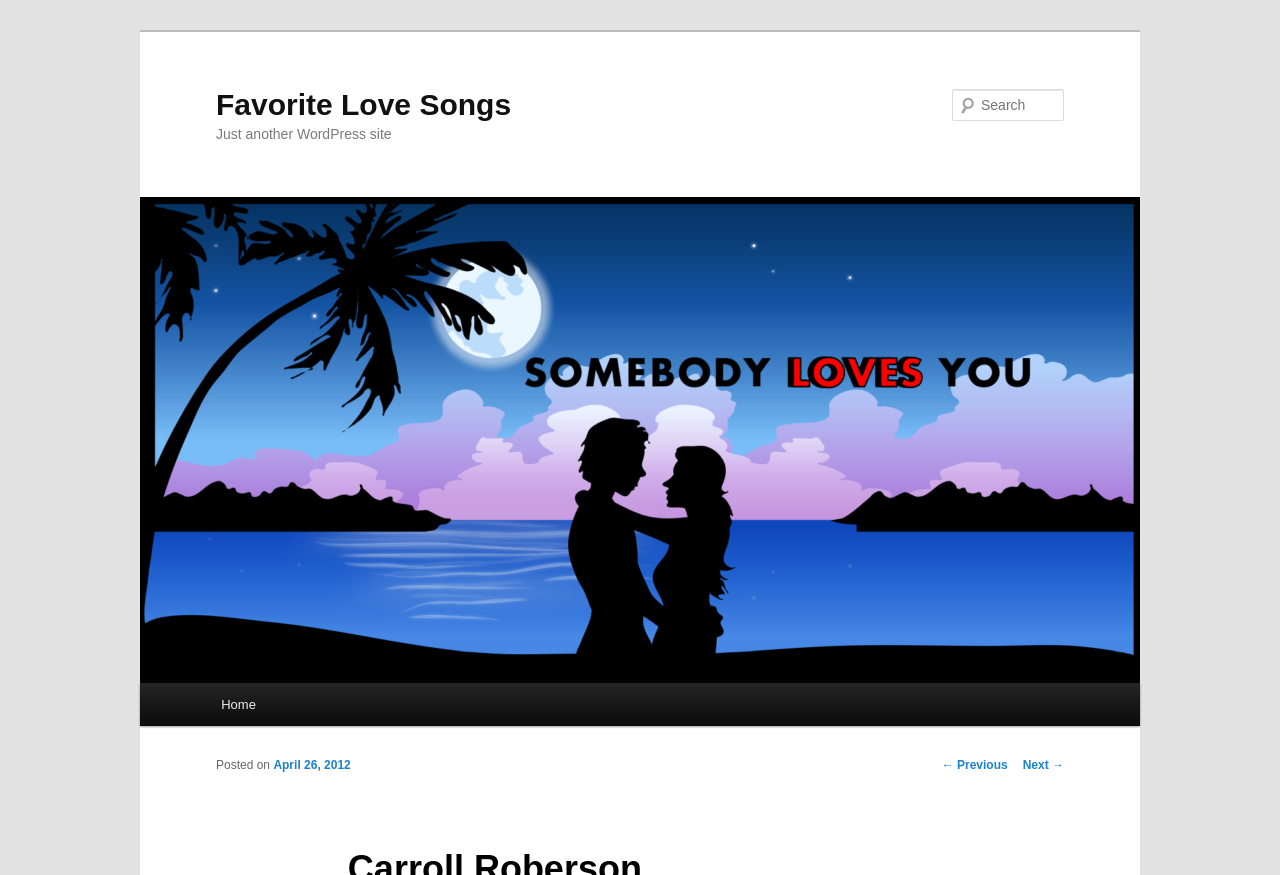Find the UI element described as: "April 26, 2012" and predict its bounding box coordinates. Ensure the coordinates are four float numbers between 0 and 1, [left, top, right, bottom].

[0.214, 0.867, 0.274, 0.883]